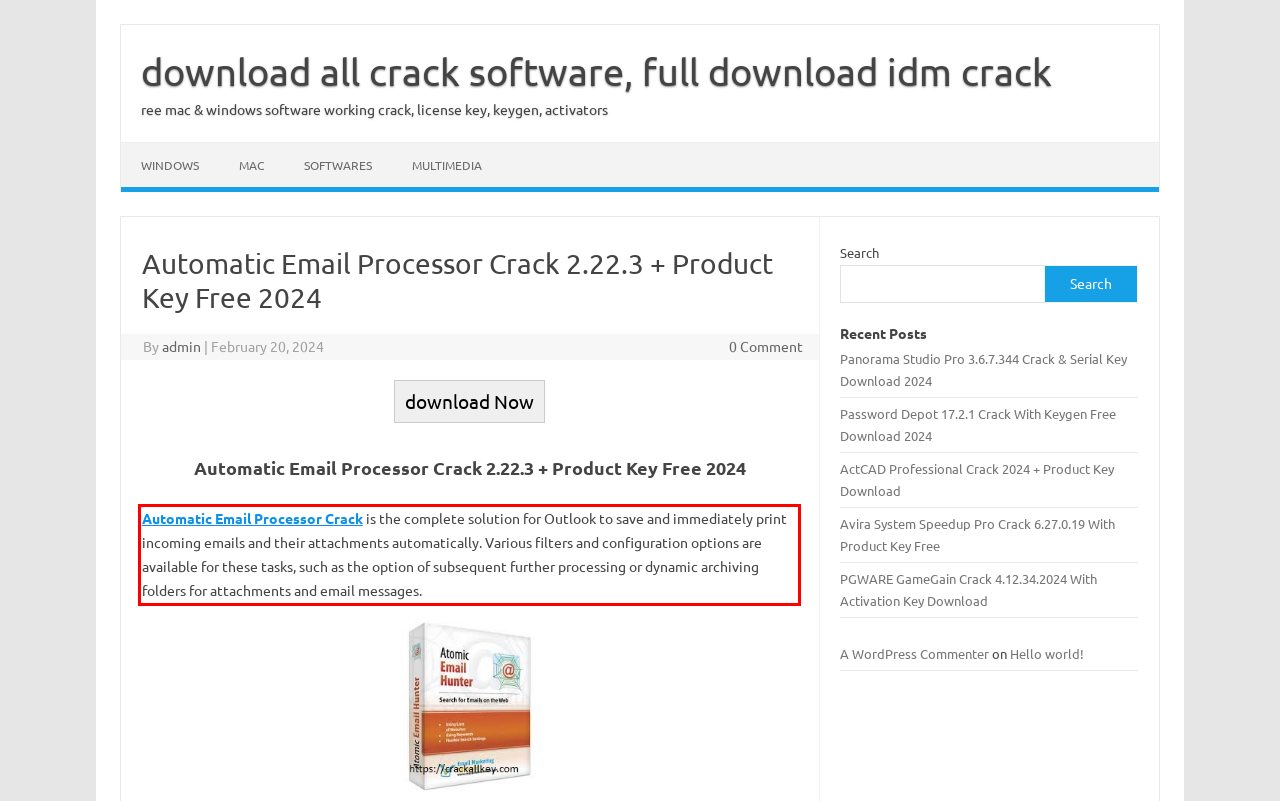Identify the text inside the red bounding box on the provided webpage screenshot by performing OCR.

Automatic Email Processor Crack is the complete solution for Outlook to save and immediately print incoming emails and their attachments automatically. Various filters and configuration options are available for these tasks, such as the option of subsequent further processing or dynamic archiving folders for attachments and email messages.